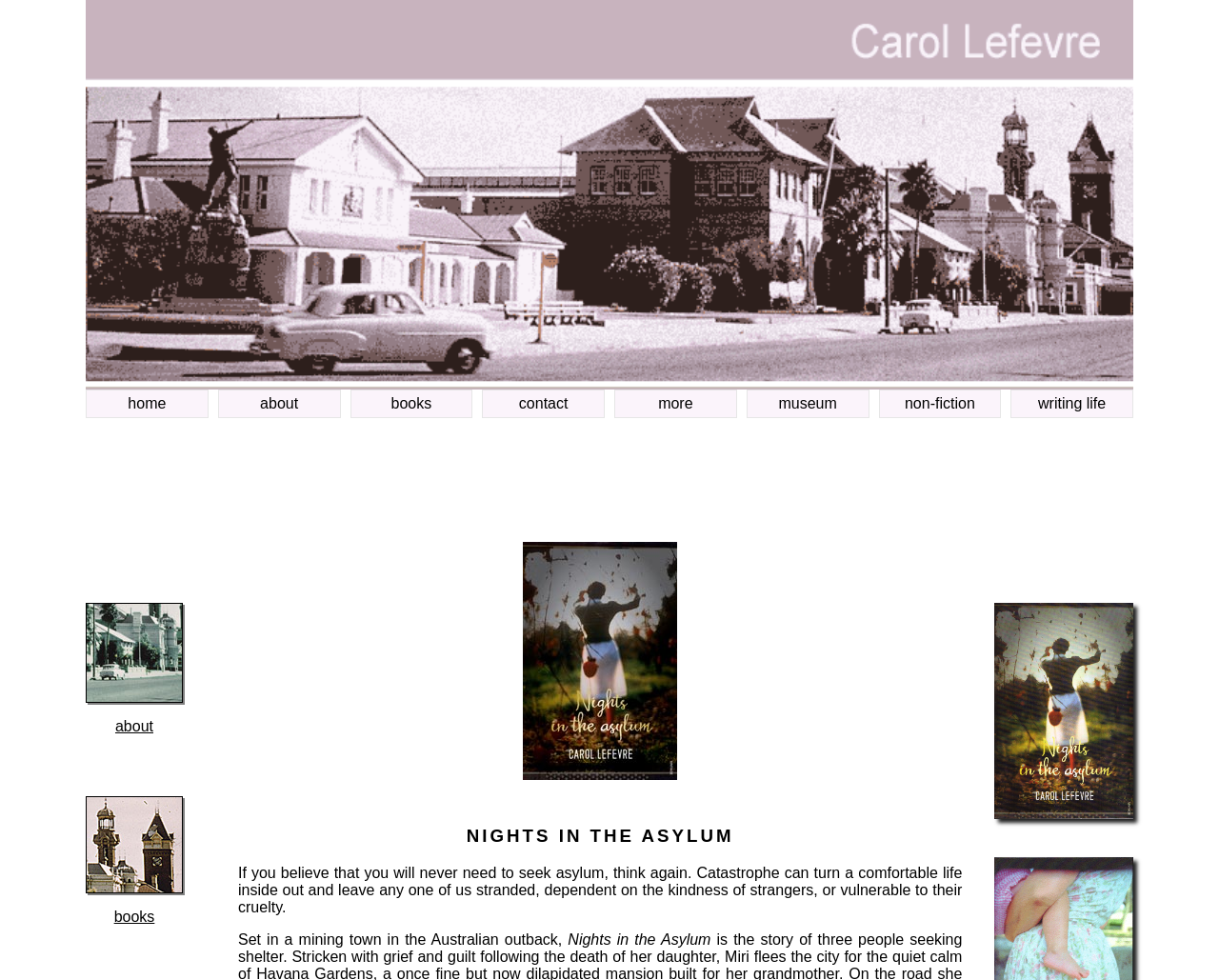Determine the bounding box coordinates of the clickable element necessary to fulfill the instruction: "click home". Provide the coordinates as four float numbers within the 0 to 1 range, i.e., [left, top, right, bottom].

[0.07, 0.397, 0.171, 0.426]